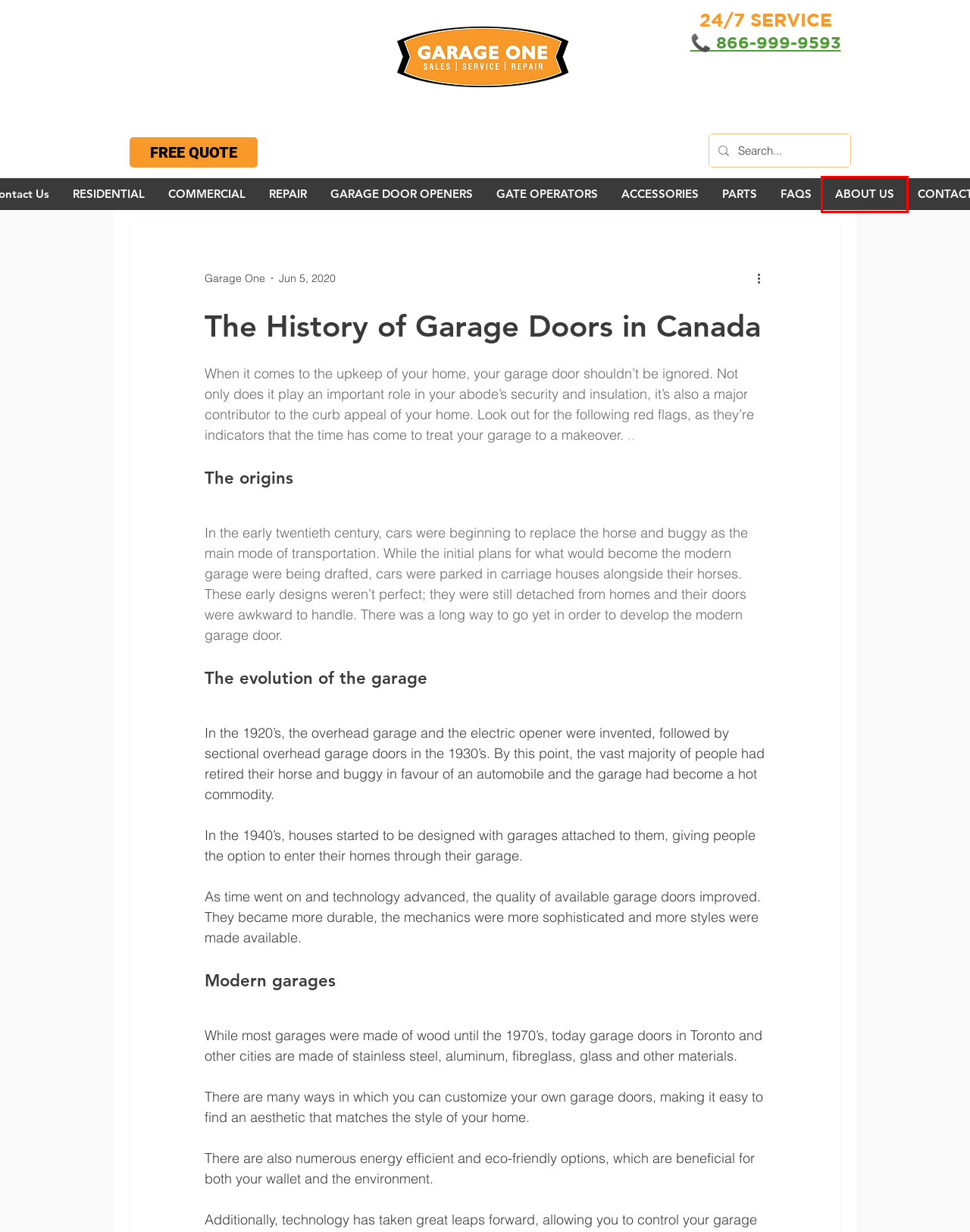You have a screenshot of a webpage with a red rectangle bounding box. Identify the best webpage description that corresponds to the new webpage after clicking the element within the red bounding box. Here are the candidates:
A. Best Garage Door Openers | Garage One | Ontario
B. FAQS | Garage One | Ontario
C. Residential Garage Door Openers | Installations & Repair | Ontario
D. About Us | Garage One | Ontario
E. Residential & Commercial Gate Operators | Dual Swing Gate opener | Garage One
F. Commercial Garage Doors & Openers | Industrial Garage Door Openers | Garage One
G. Garage Door Parts | Garage One | Ontario
H. Garage Door Remotes & Accessories | Garage One | Ontario

D